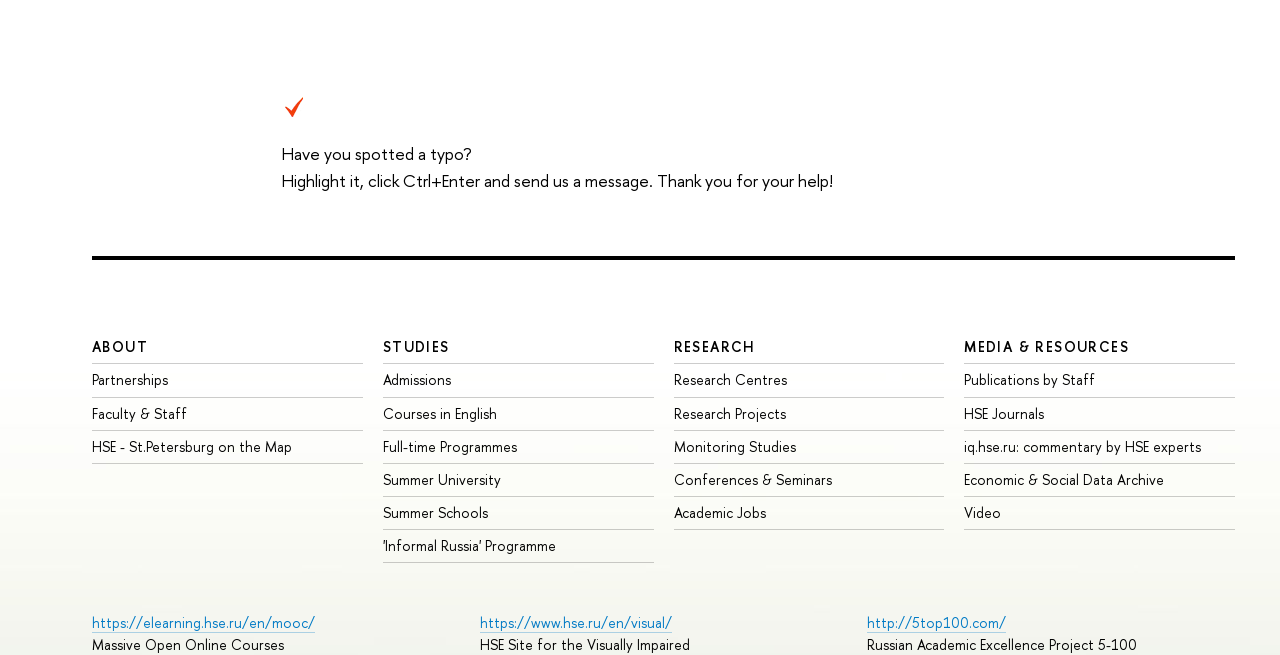What type of courses are mentioned on the webpage?
Observe the image and answer the question with a one-word or short phrase response.

MOOC